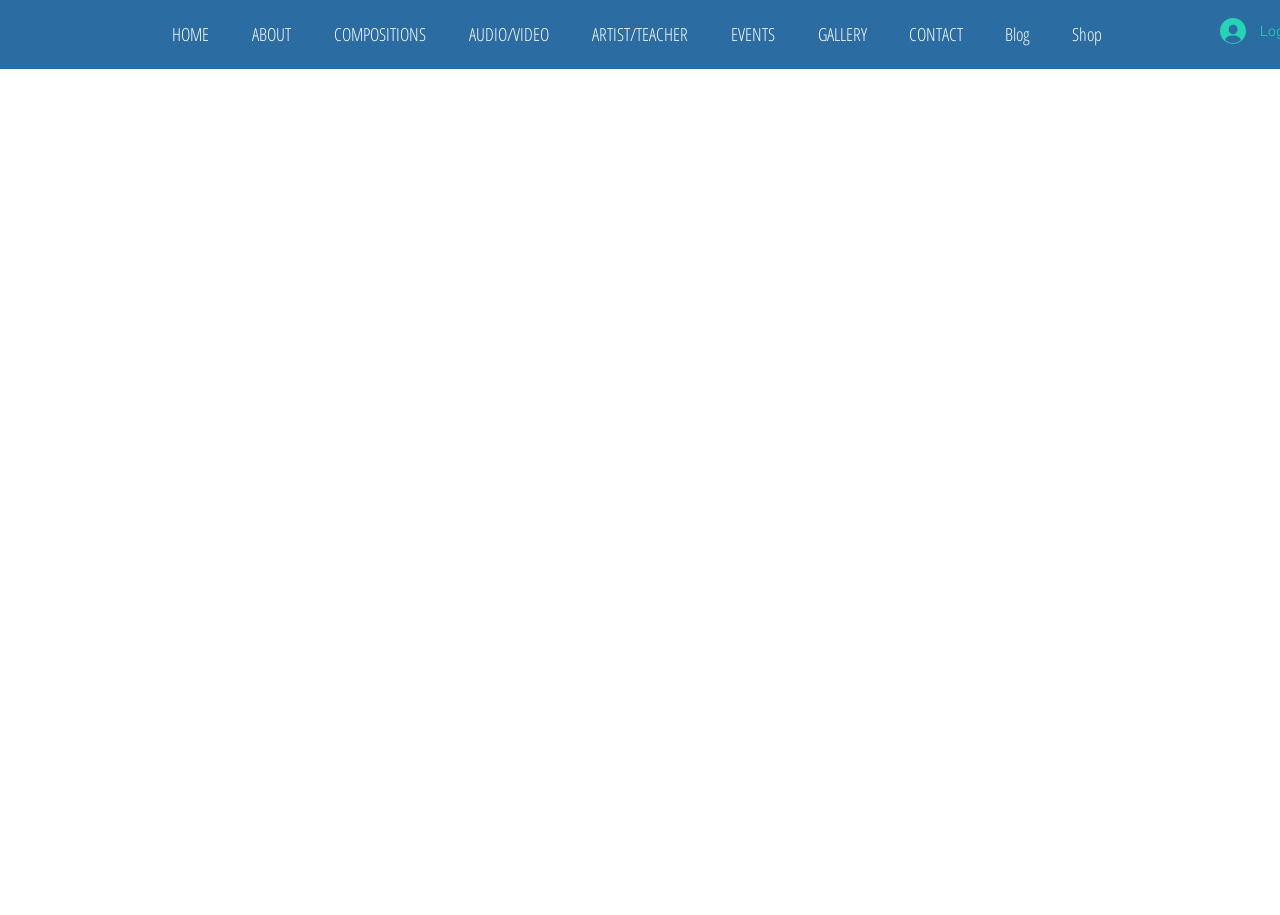Determine the coordinates of the bounding box for the clickable area needed to execute this instruction: "view compositions".

[0.247, 0.004, 0.346, 0.07]